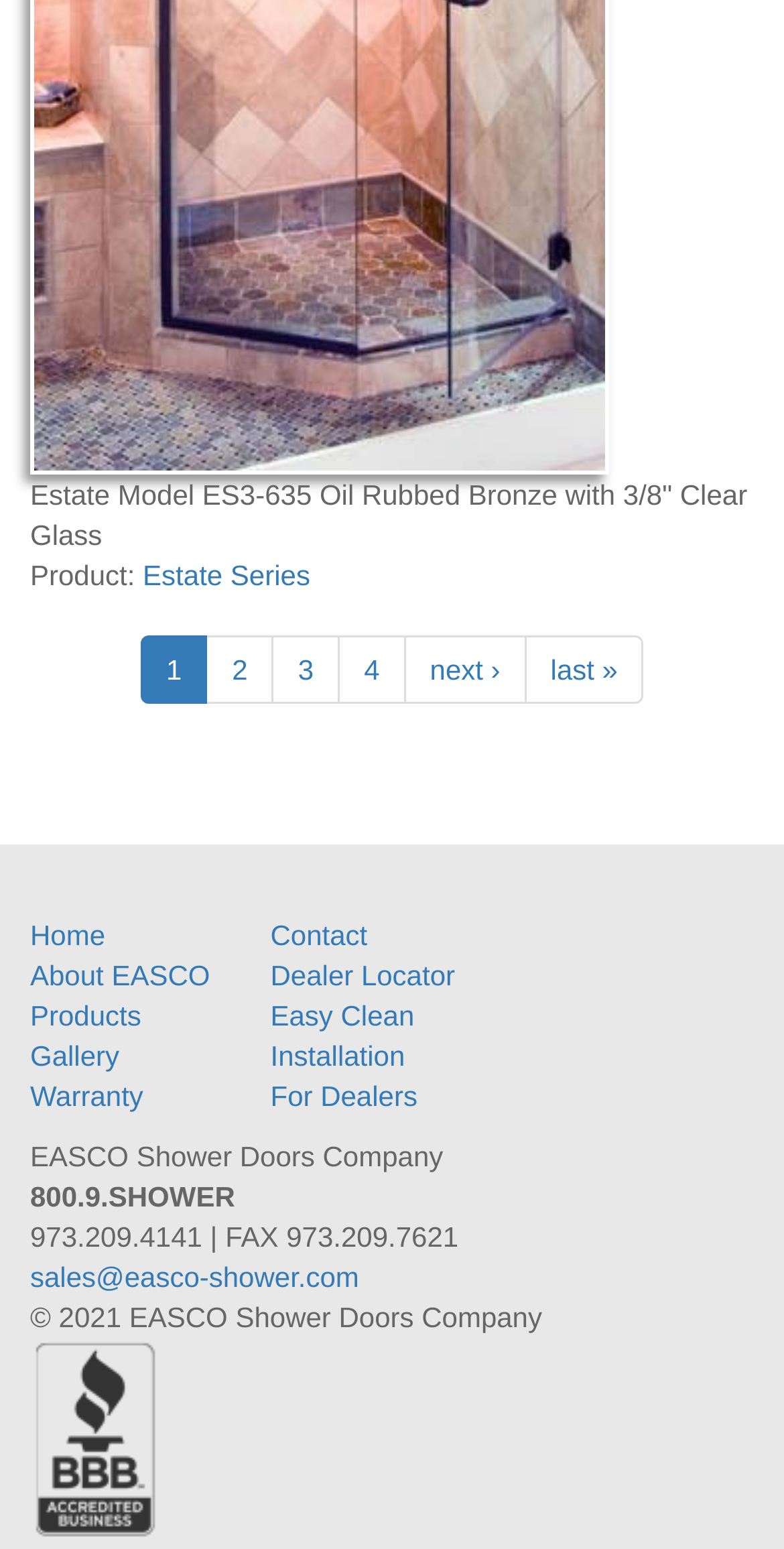What is the company name?
Provide a well-explained and detailed answer to the question.

The company name is obtained from the StaticText element with the text 'EASCO Shower Doors Company' at the bottom of the webpage.